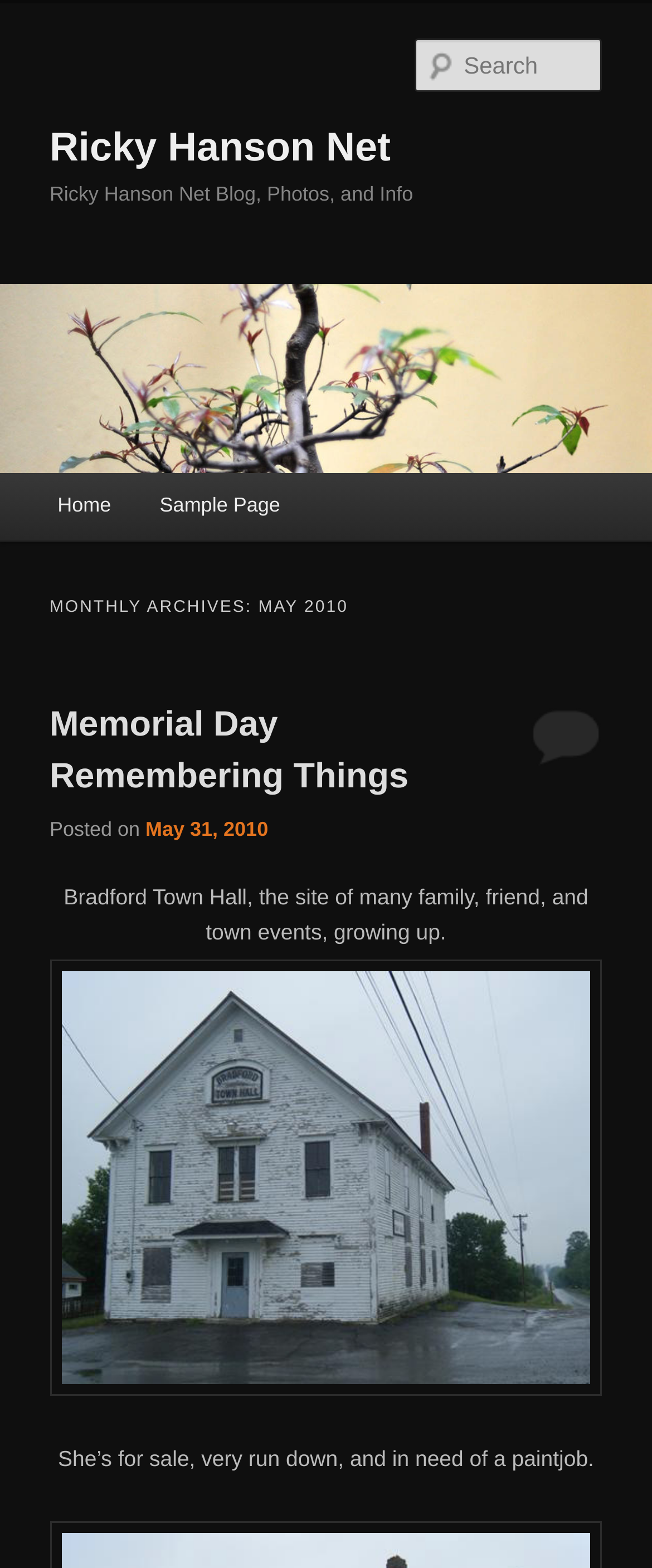How many images are on the webpage?
Provide a short answer using one word or a brief phrase based on the image.

2